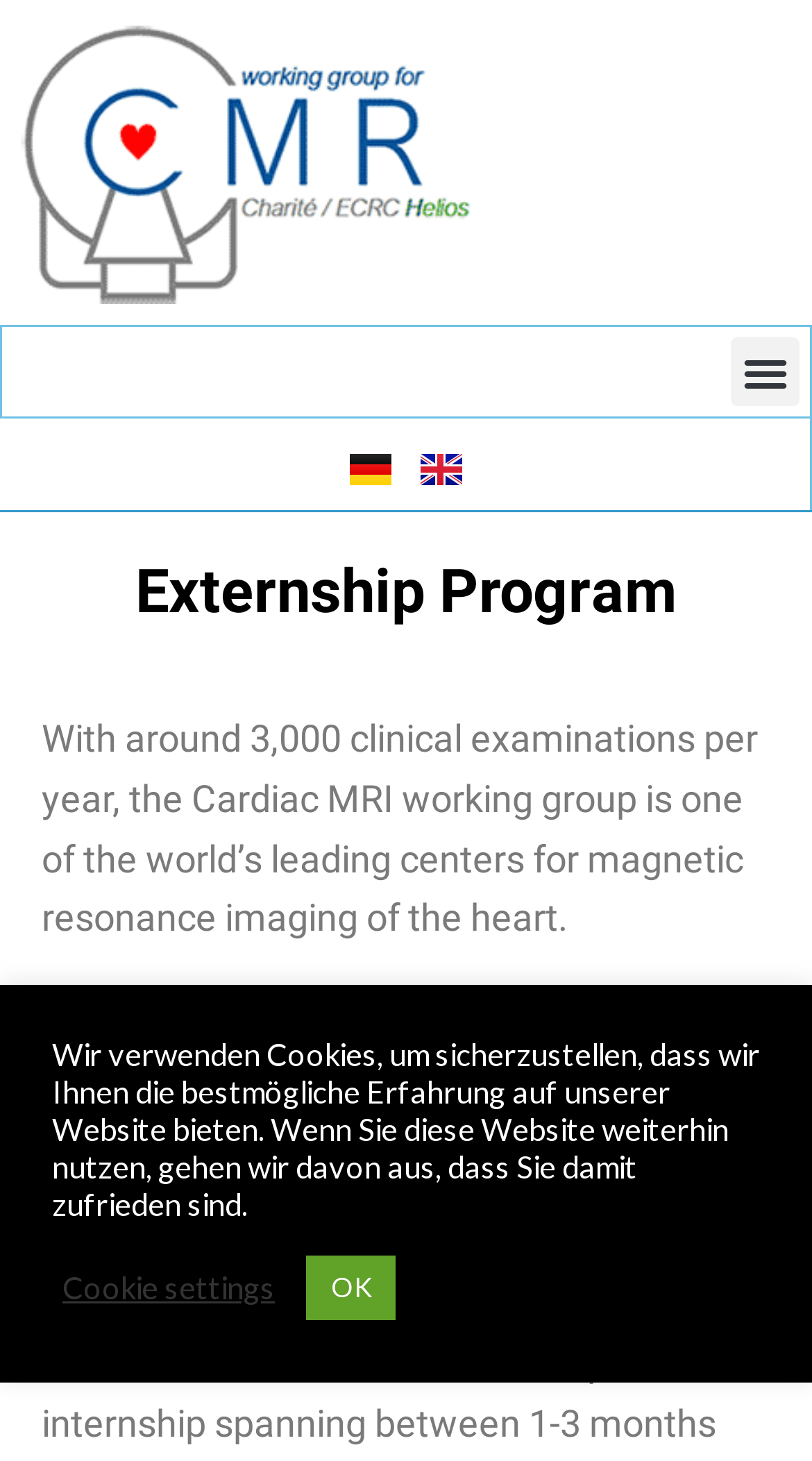For the given element description alt="AG KARDIALE MRT", determine the bounding box coordinates of the UI element. The coordinates should follow the format (top-left x, top-left y, bottom-right x, bottom-right y) and be within the range of 0 to 1.

[0.026, 0.014, 0.756, 0.208]